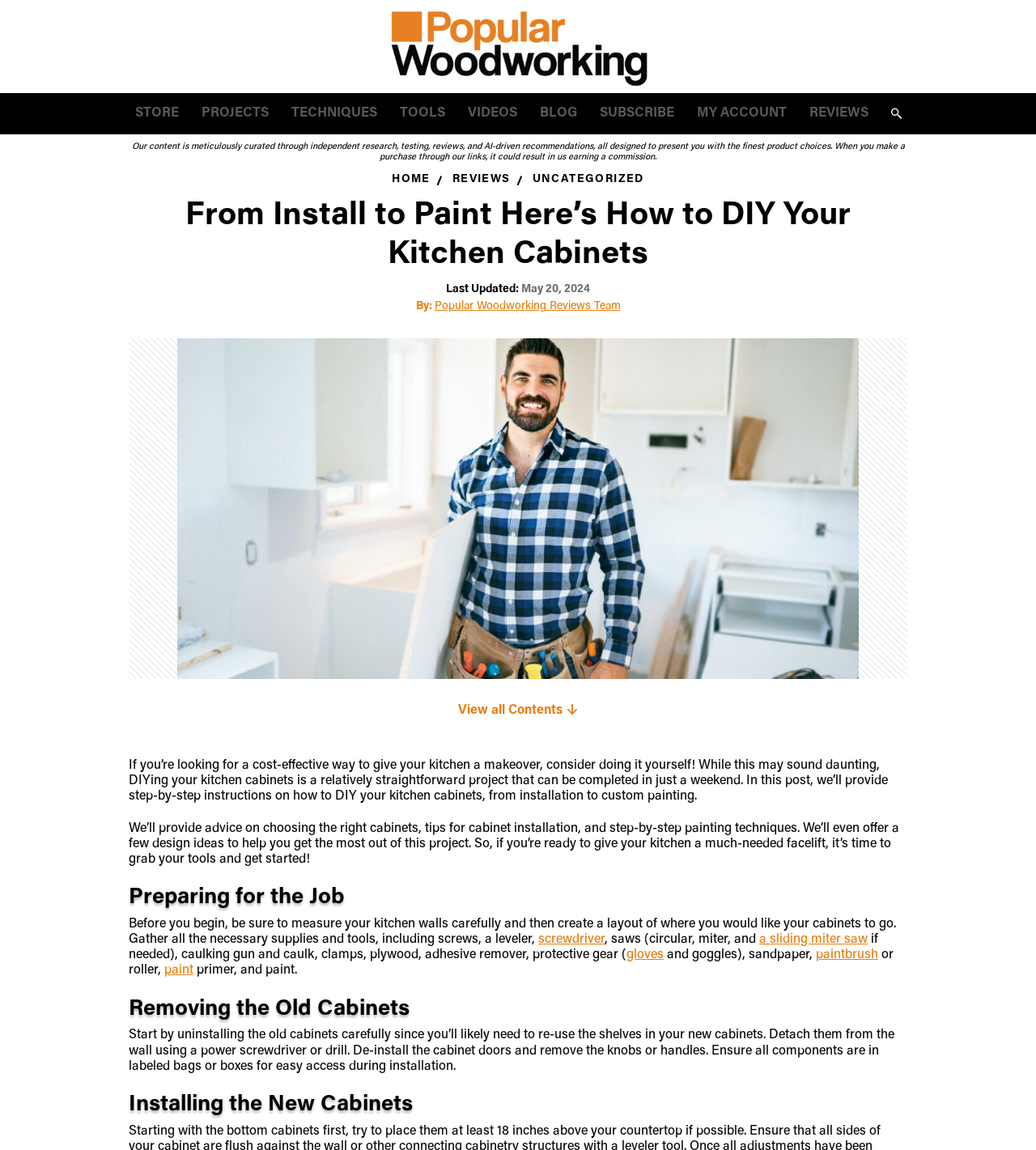What is the recommended tool for uninstalling old cabinets?
Please answer the question as detailed as possible.

According to the instructions provided on the webpage, when removing old cabinets, it is recommended to use a power screwdriver or drill to detach them from the wall. This suggests that these tools are necessary for the DIY project and will make the process easier and more efficient.